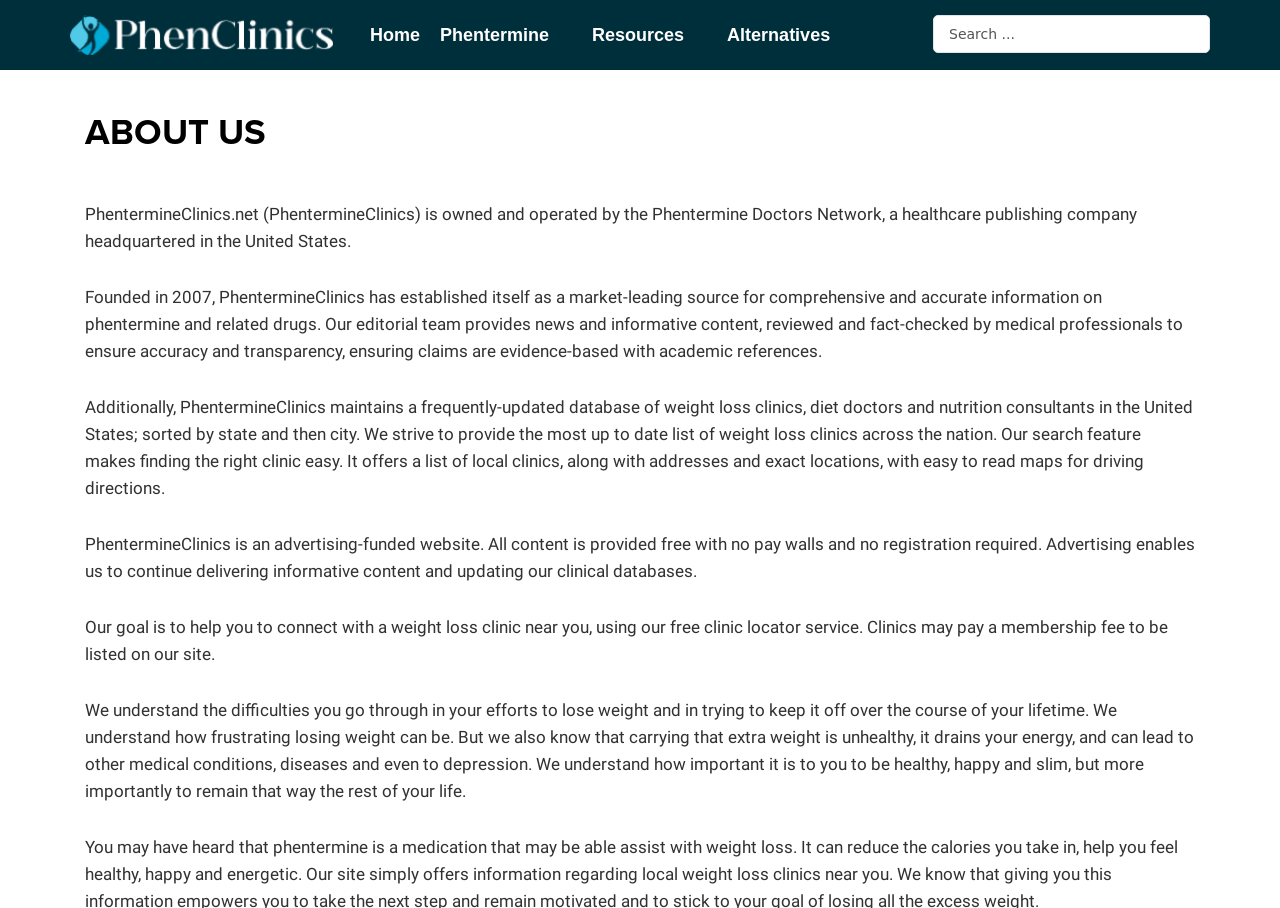Locate the bounding box coordinates of the clickable element to fulfill the following instruction: "Explore Alternatives". Provide the coordinates as four float numbers between 0 and 1 in the format [left, top, right, bottom].

[0.568, 0.028, 0.649, 0.05]